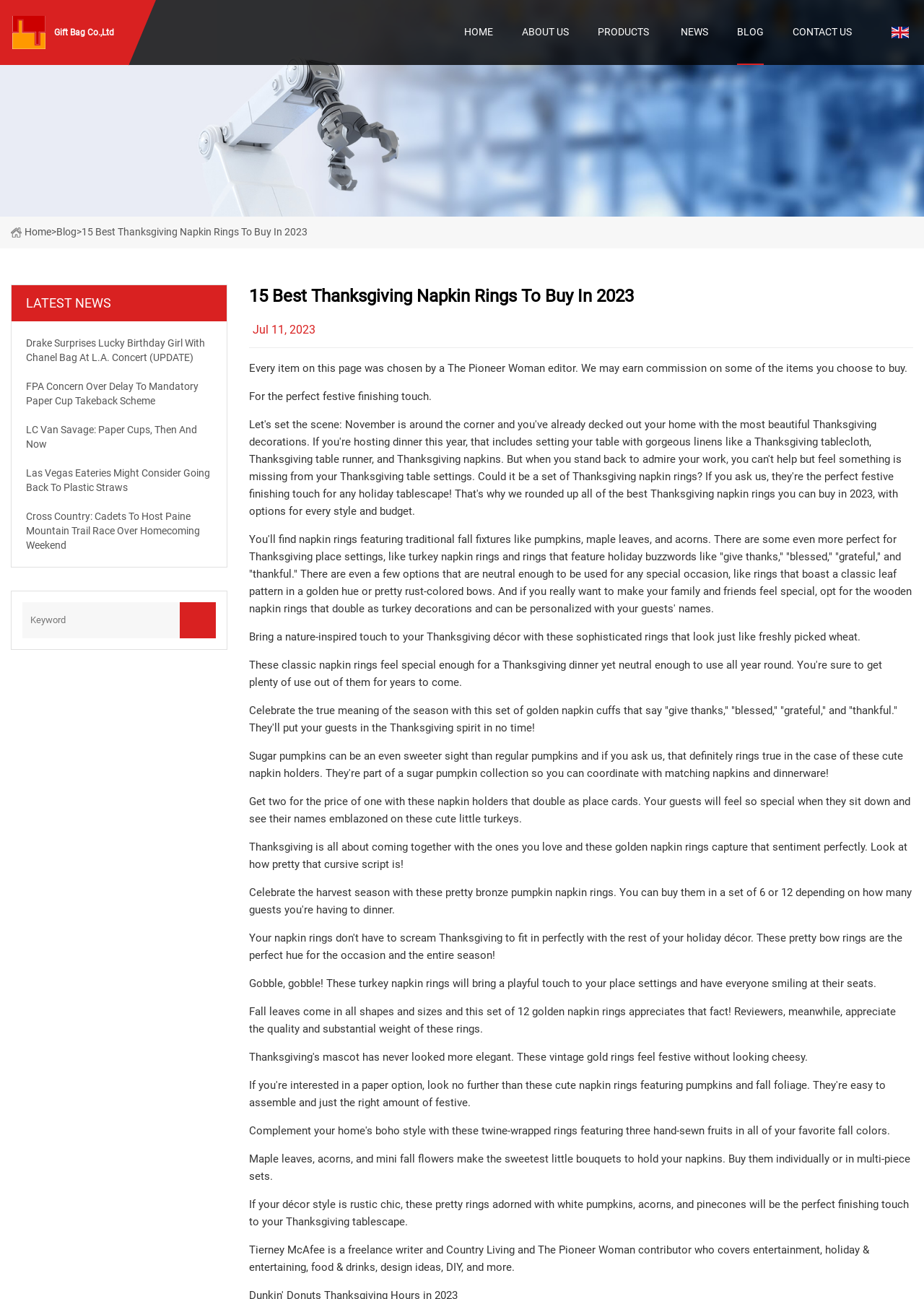Determine the bounding box coordinates for the region that must be clicked to execute the following instruction: "Click on the 'CONTACT US' link".

[0.858, 0.0, 0.922, 0.05]